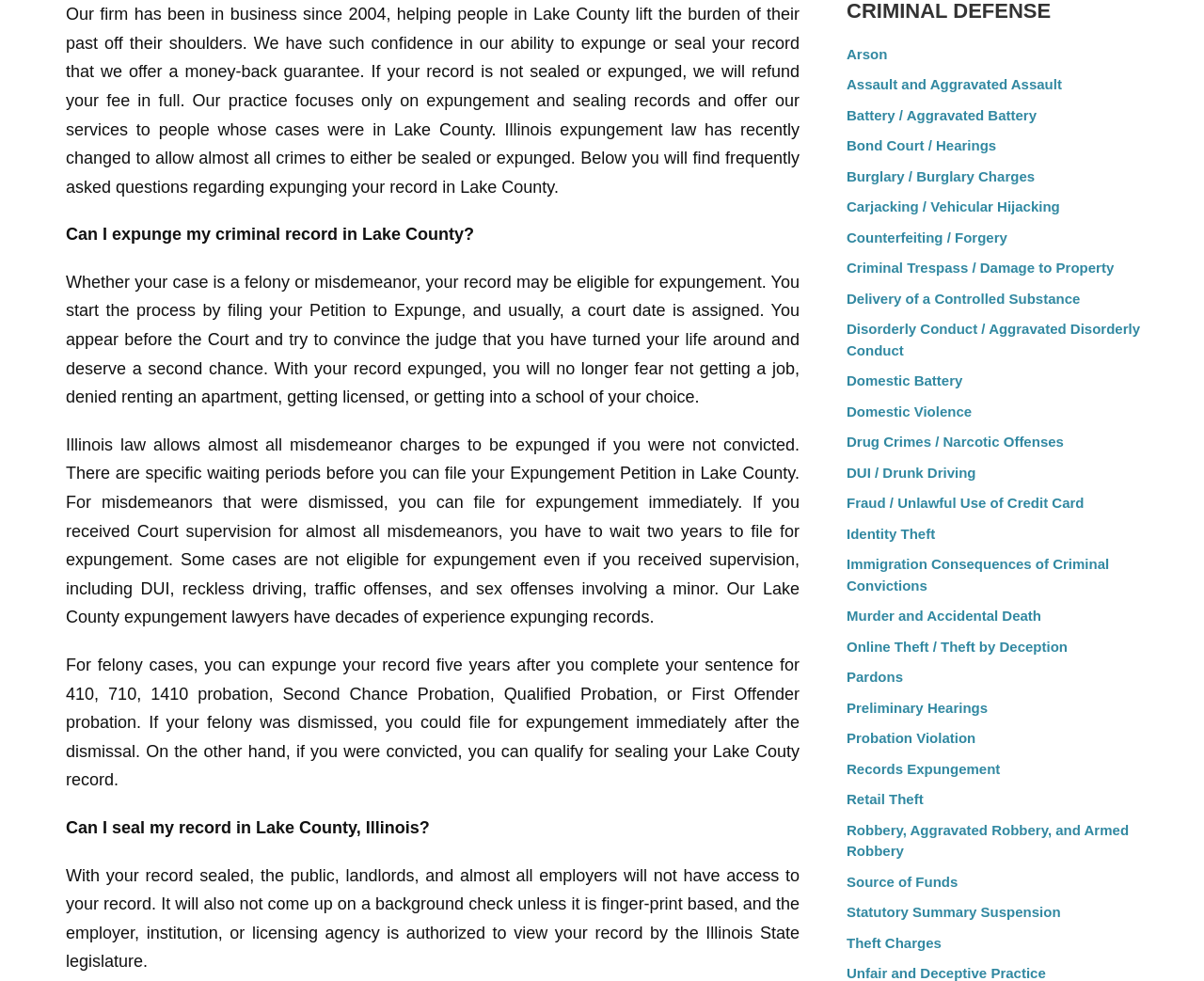Predict the bounding box of the UI element based on this description: "Statutory Summary Suspension".

[0.688, 0.915, 0.969, 0.946]